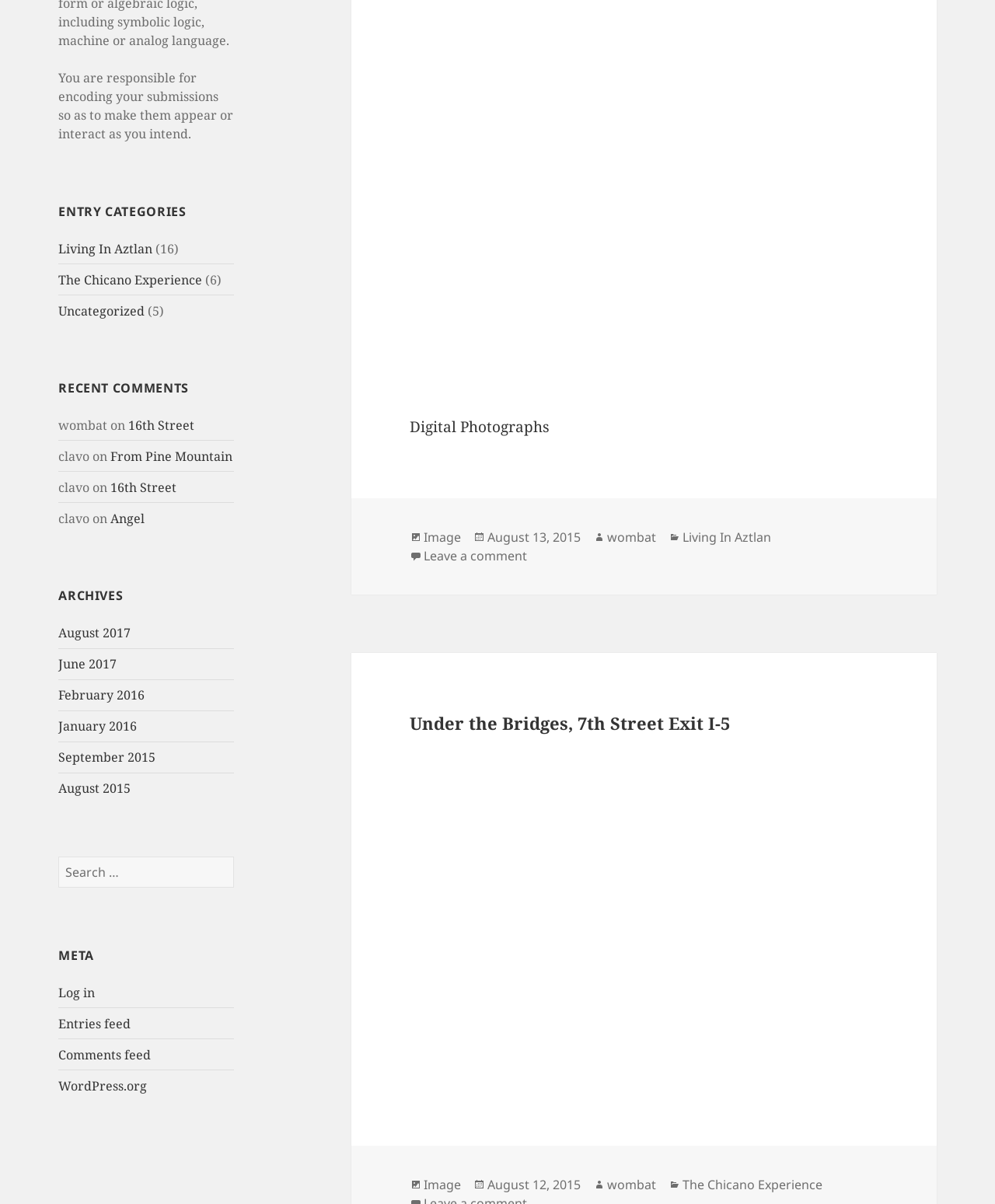How many comments are there on the post 'Twentynine Palms'?
Please answer the question with a single word or phrase, referencing the image.

No comments